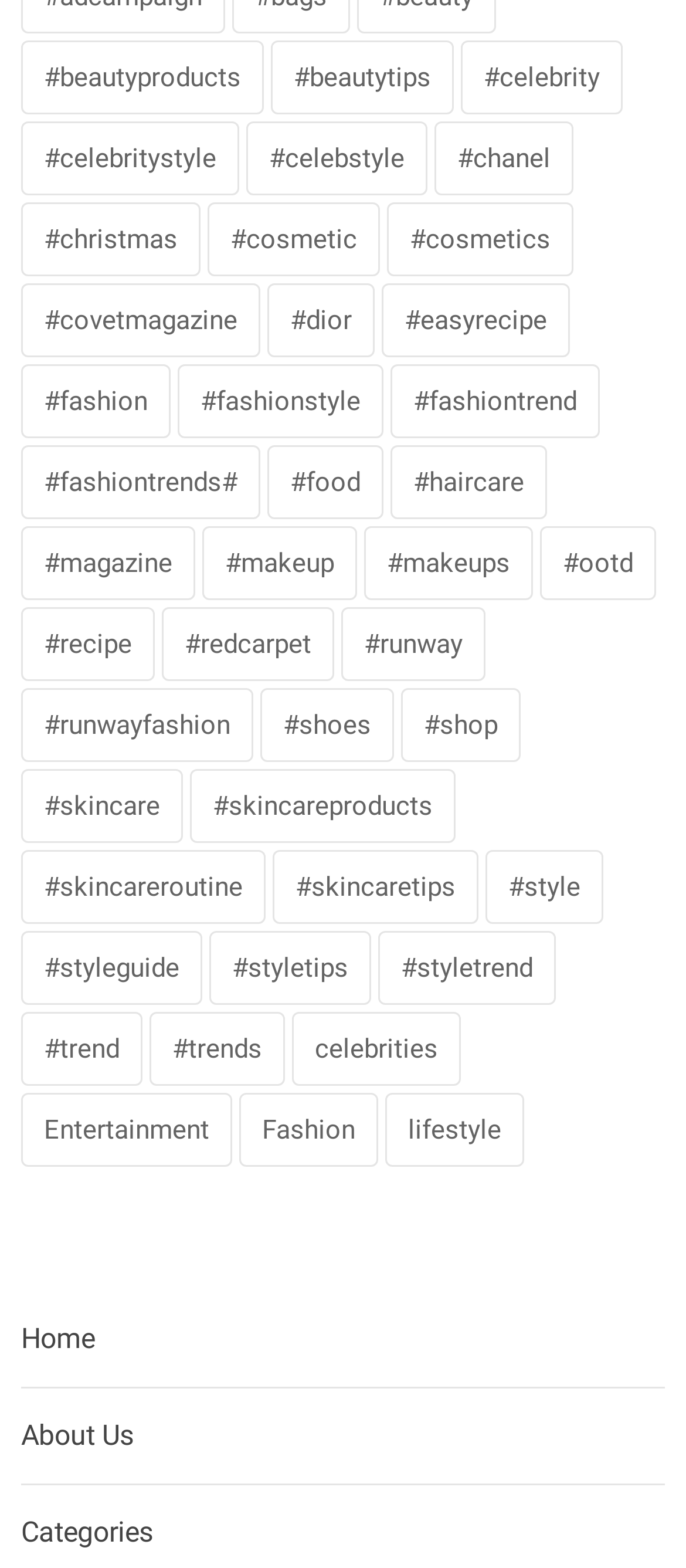Determine the bounding box coordinates of the clickable area required to perform the following instruction: "Explore skincare products". The coordinates should be represented as four float numbers between 0 and 1: [left, top, right, bottom].

[0.277, 0.491, 0.664, 0.538]